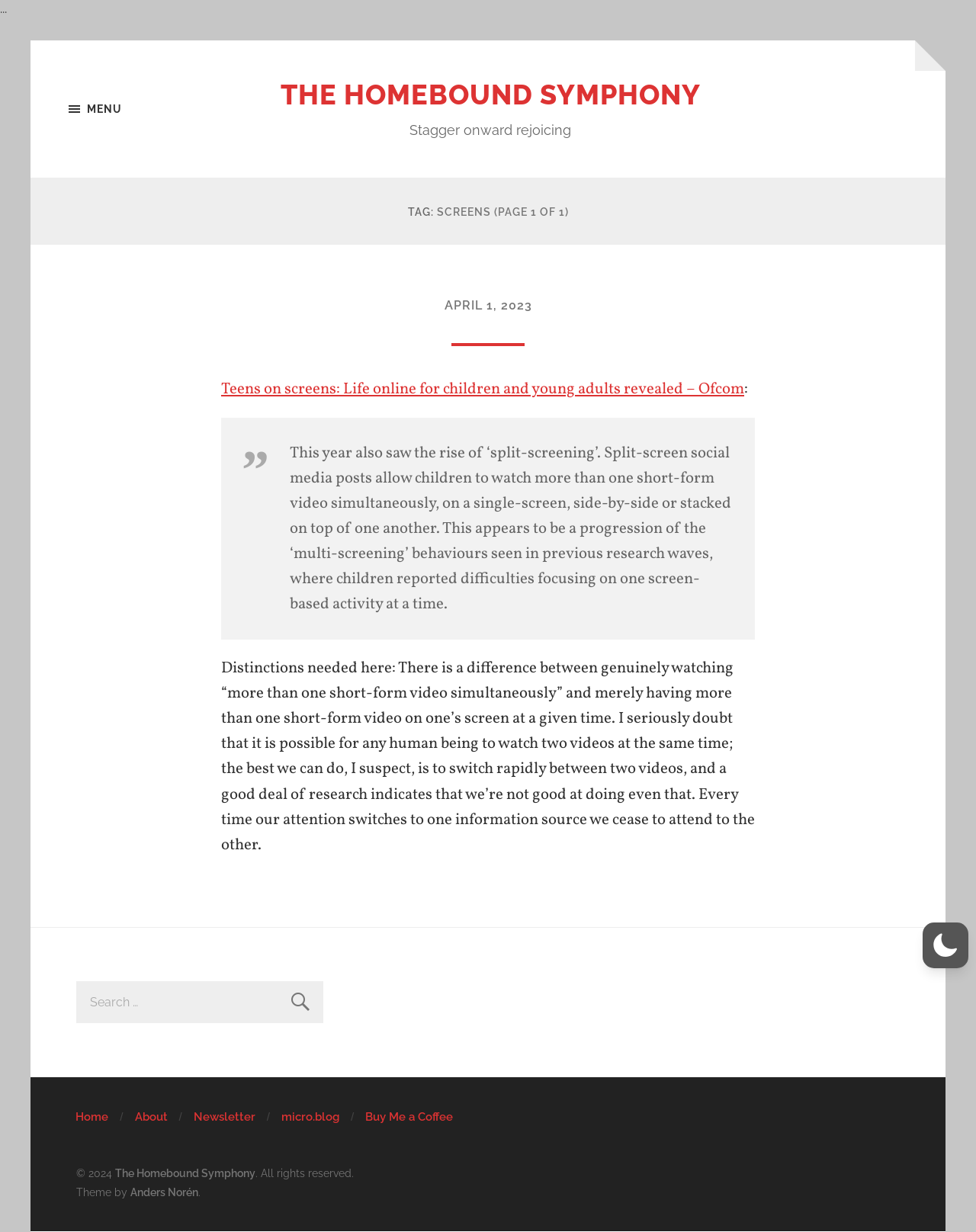Please identify the bounding box coordinates of the element's region that I should click in order to complete the following instruction: "Click the 'More payment options' button". The bounding box coordinates consist of four float numbers between 0 and 1, i.e., [left, top, right, bottom].

None